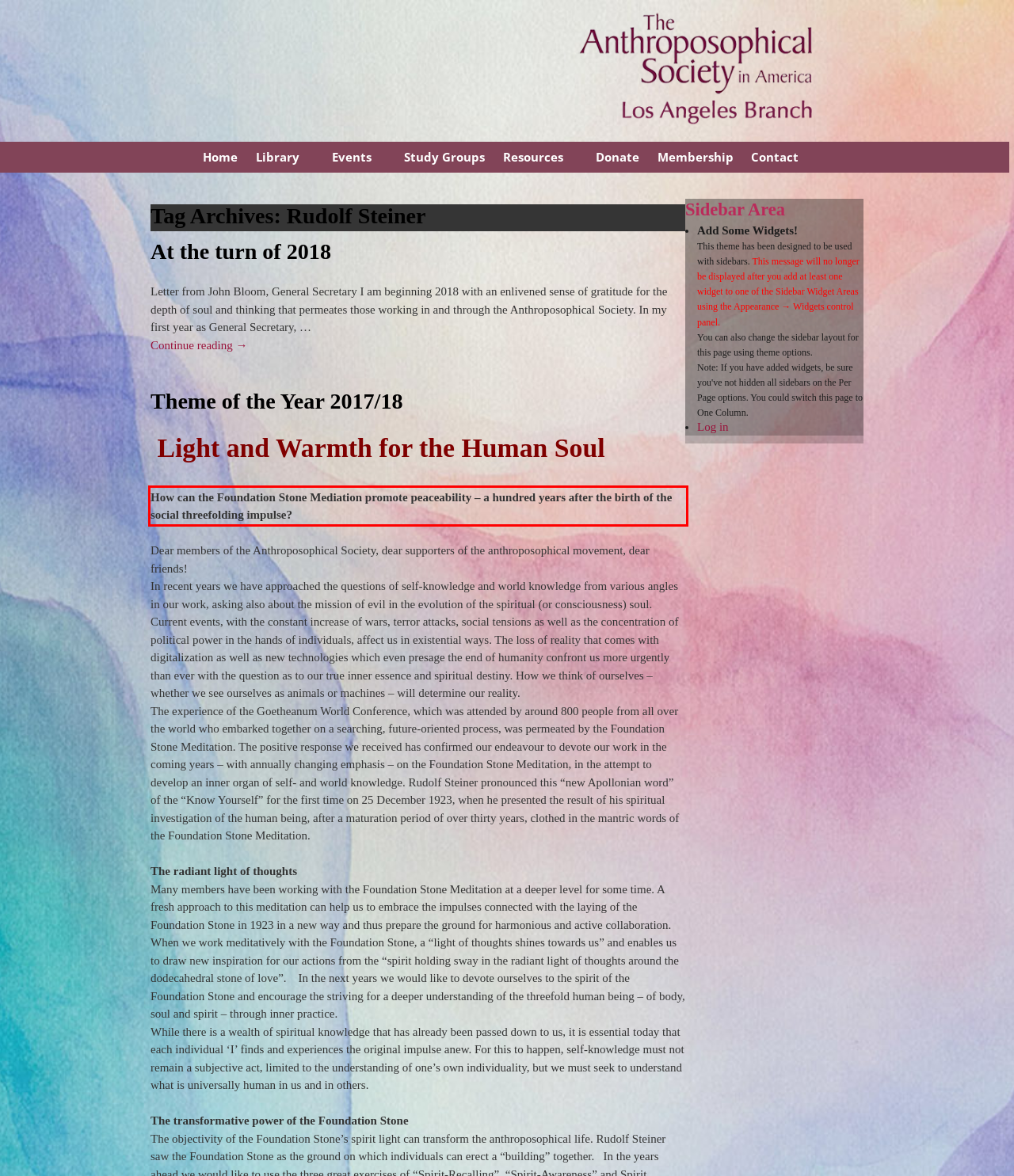Locate the red bounding box in the provided webpage screenshot and use OCR to determine the text content inside it.

How can the Foundation Stone Mediation promote peaceability – a hundred years after the birth of the social threefolding impulse?